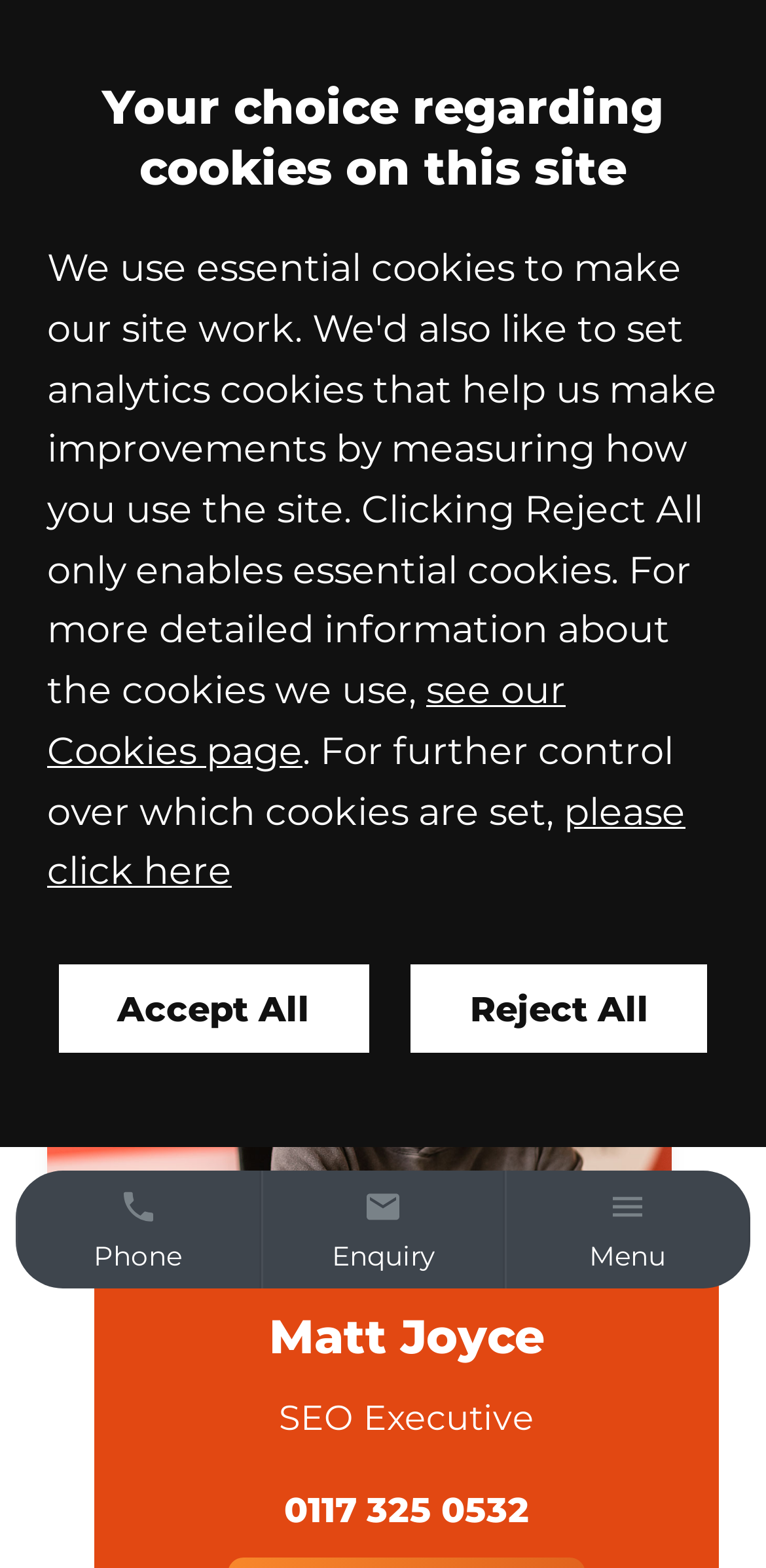Find the bounding box coordinates for the area that must be clicked to perform this action: "make an enquiry".

[0.34, 0.747, 0.66, 0.822]